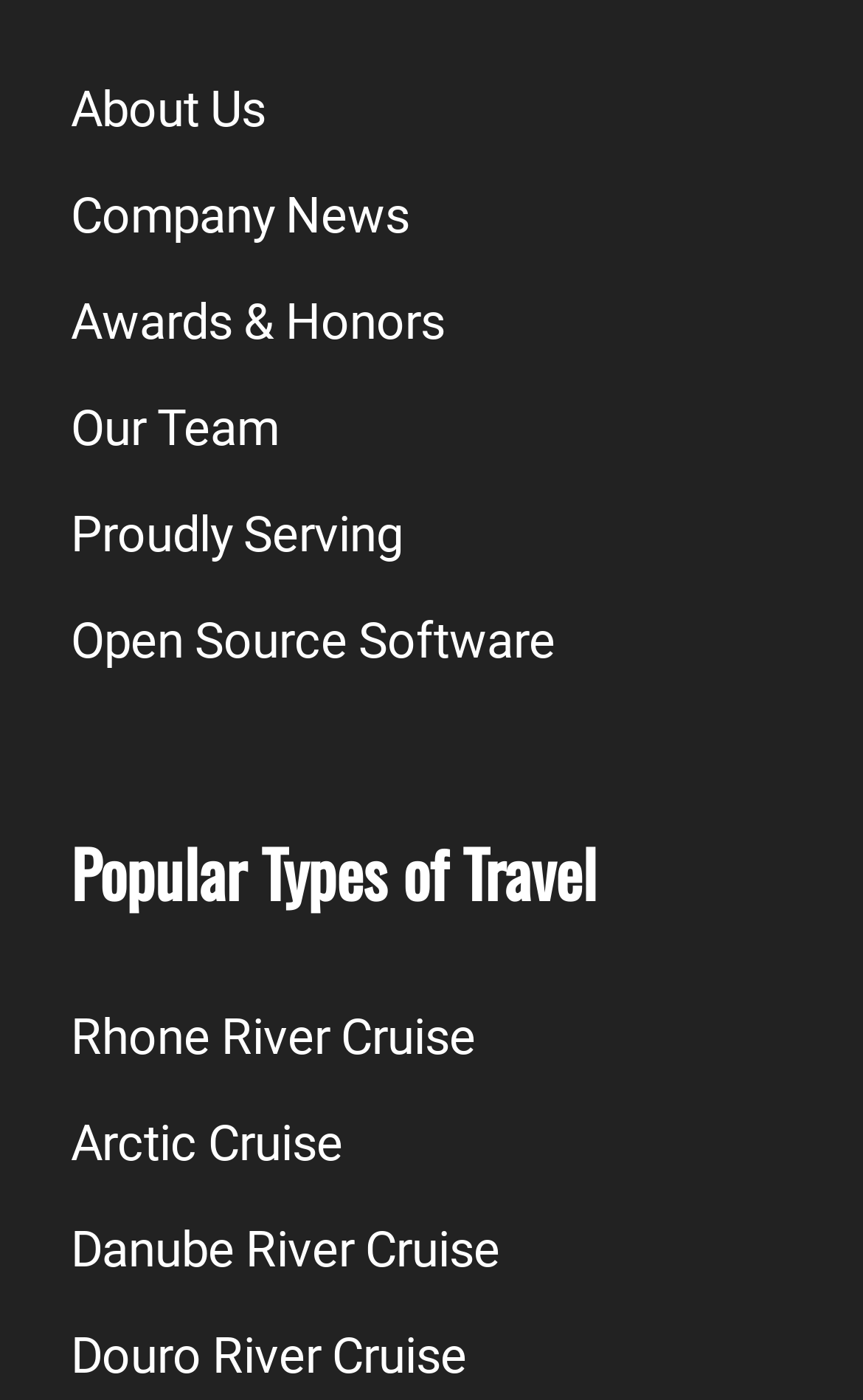Highlight the bounding box coordinates of the element you need to click to perform the following instruction: "View Awards & Honors."

[0.082, 0.192, 0.515, 0.267]